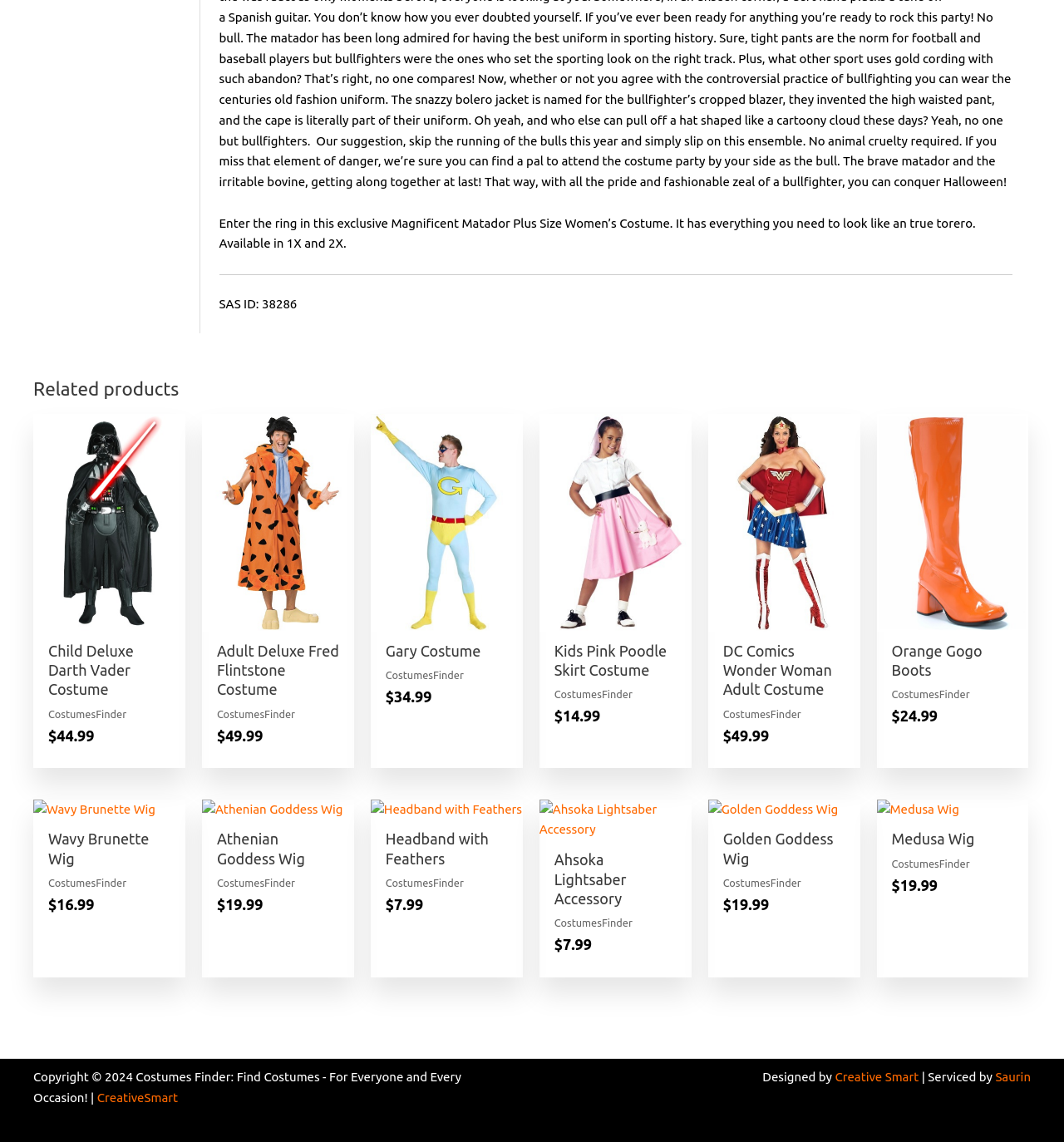What is the name of the website?
From the image, respond using a single word or phrase.

CostumesFinder